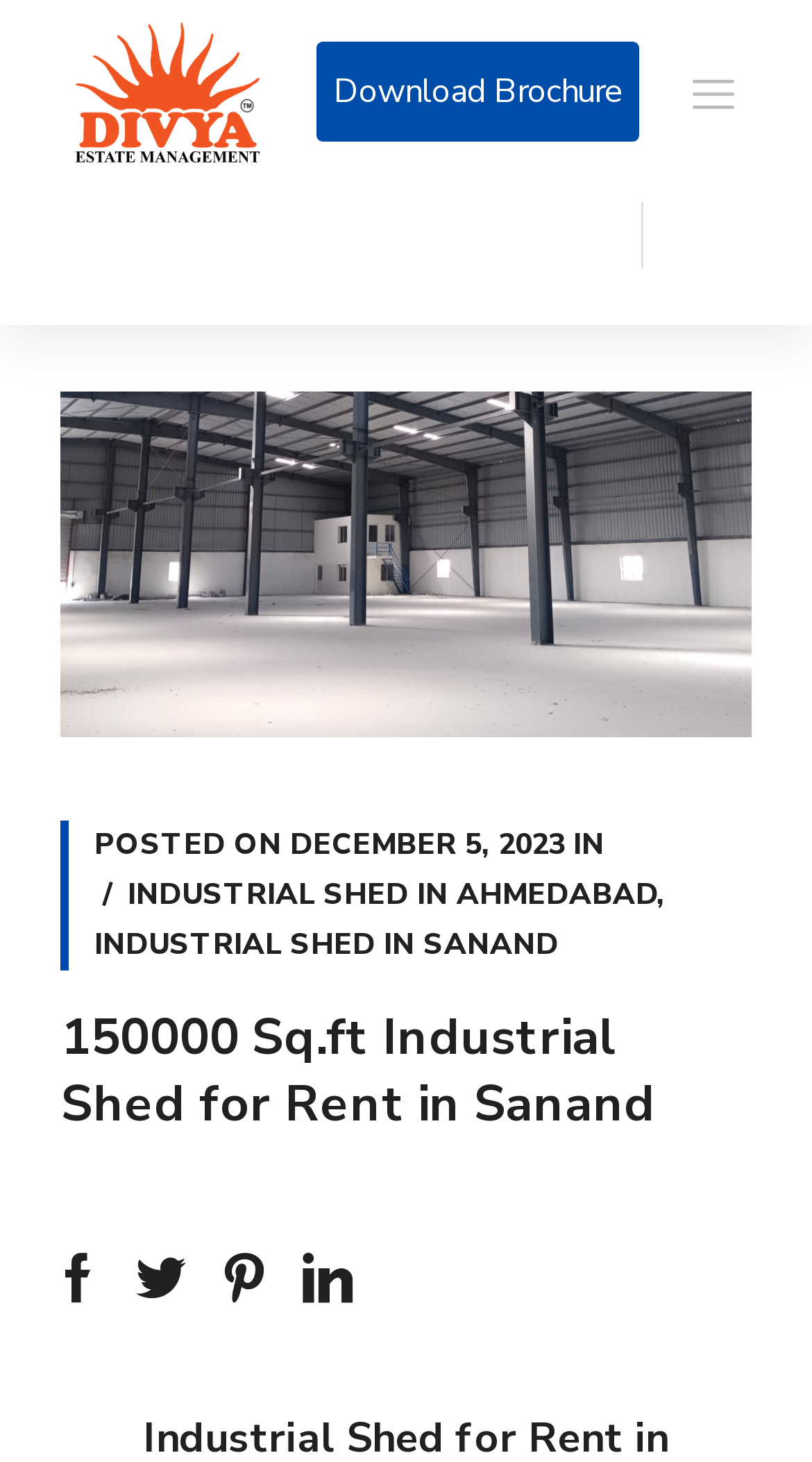What is the purpose of the 'Download Brochure' link?
Examine the webpage screenshot and provide an in-depth answer to the question.

The 'Download Brochure' link is located at the top of the webpage, and it is likely that clicking on this link will allow the user to download a brochure related to the industrial shed for rent.